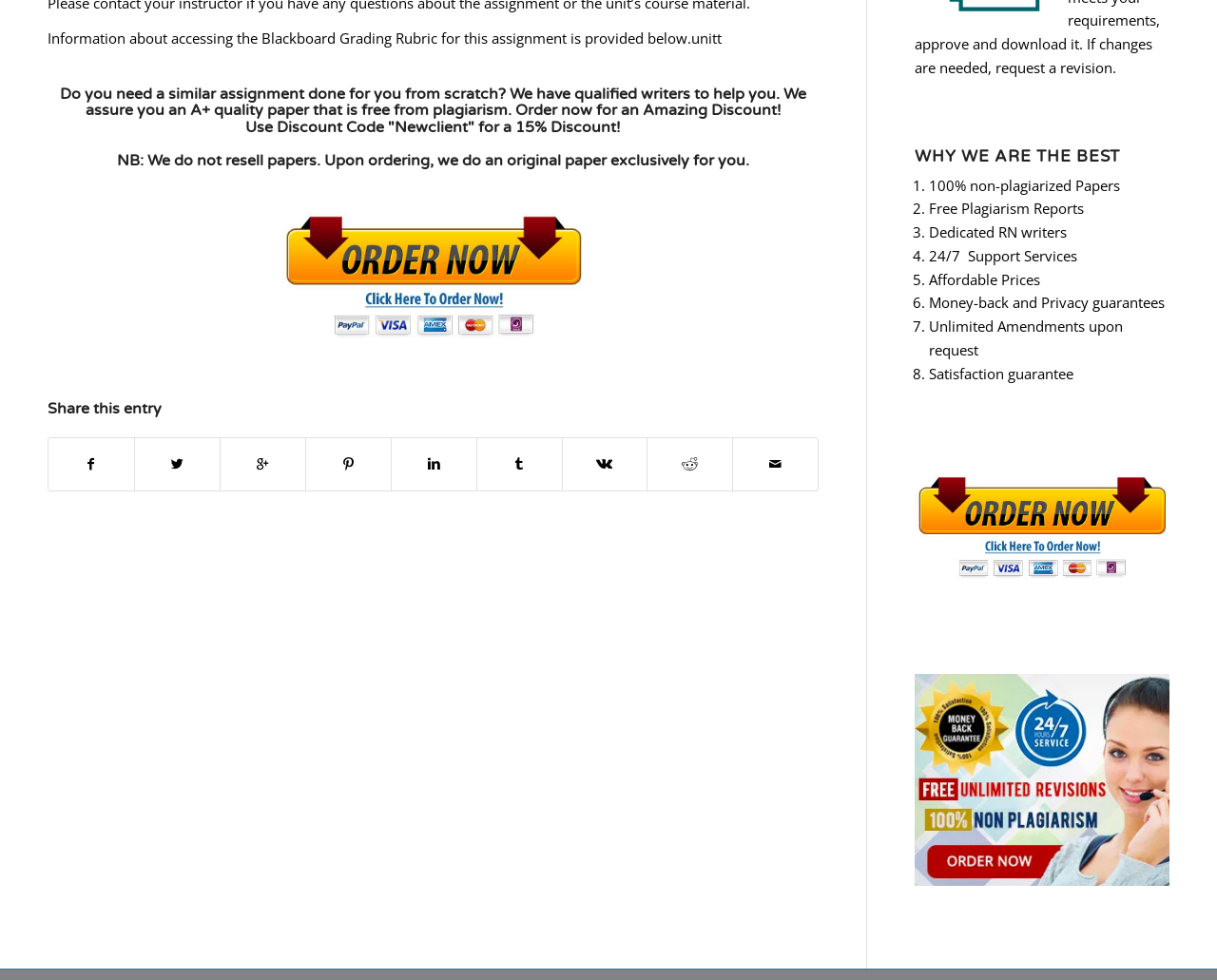Can you look at the image and give a comprehensive answer to the question:
What is the purpose of the 'Share this entry' link?

The 'Share this entry' link is located below the heading 'Do you need a similar assignment done for you from scratch?' and it is accompanied by several social media icons. The purpose of this link is to allow users to share the current webpage or entry on their social media platforms.